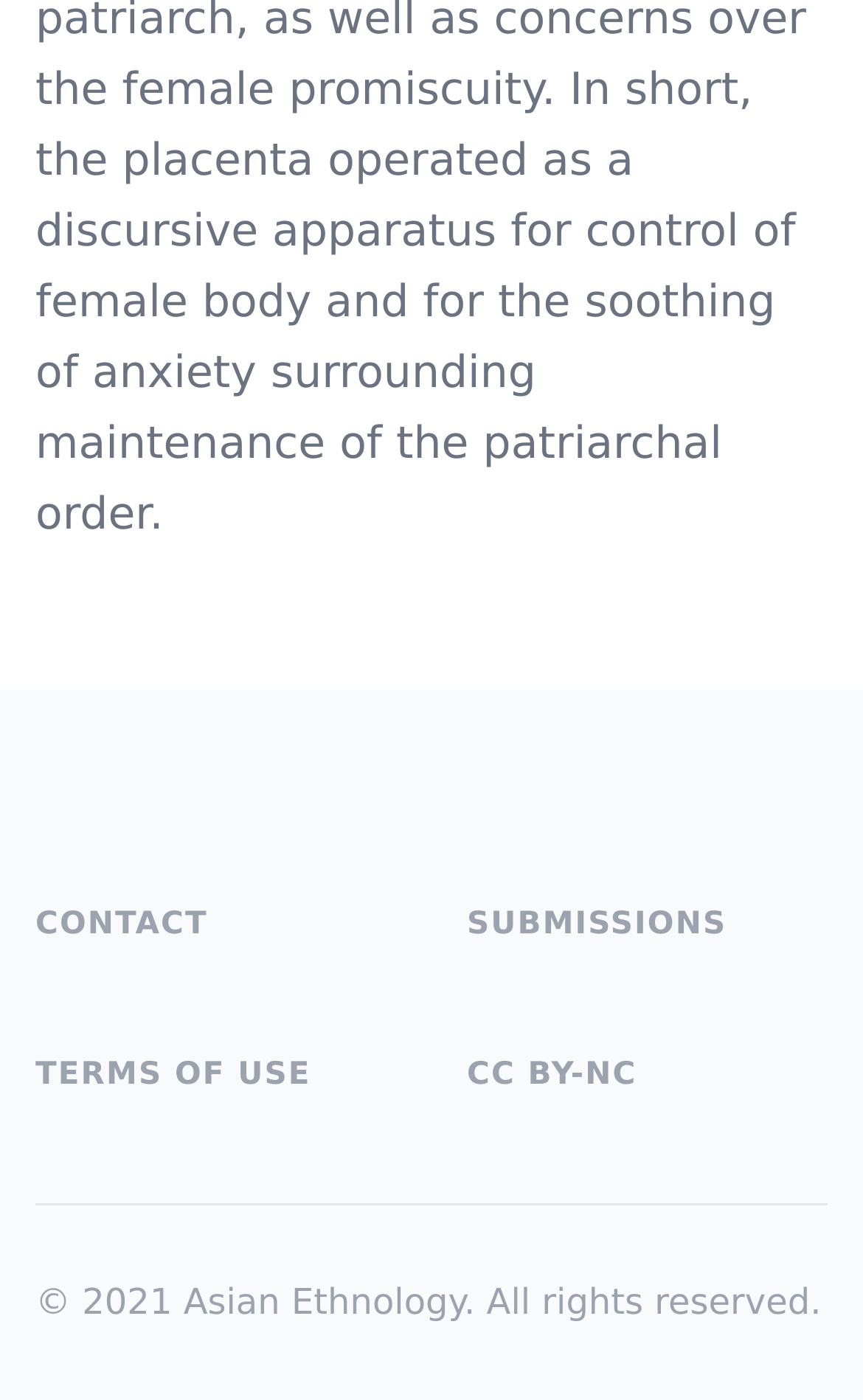Using the details in the image, give a detailed response to the question below:
What is the position of the 'SUBMISSIONS' link?

I analyzed the bounding box coordinates of the 'SUBMISSIONS' link and found that its x1 coordinate is 0.541, which indicates that it is positioned on the right side of the webpage.